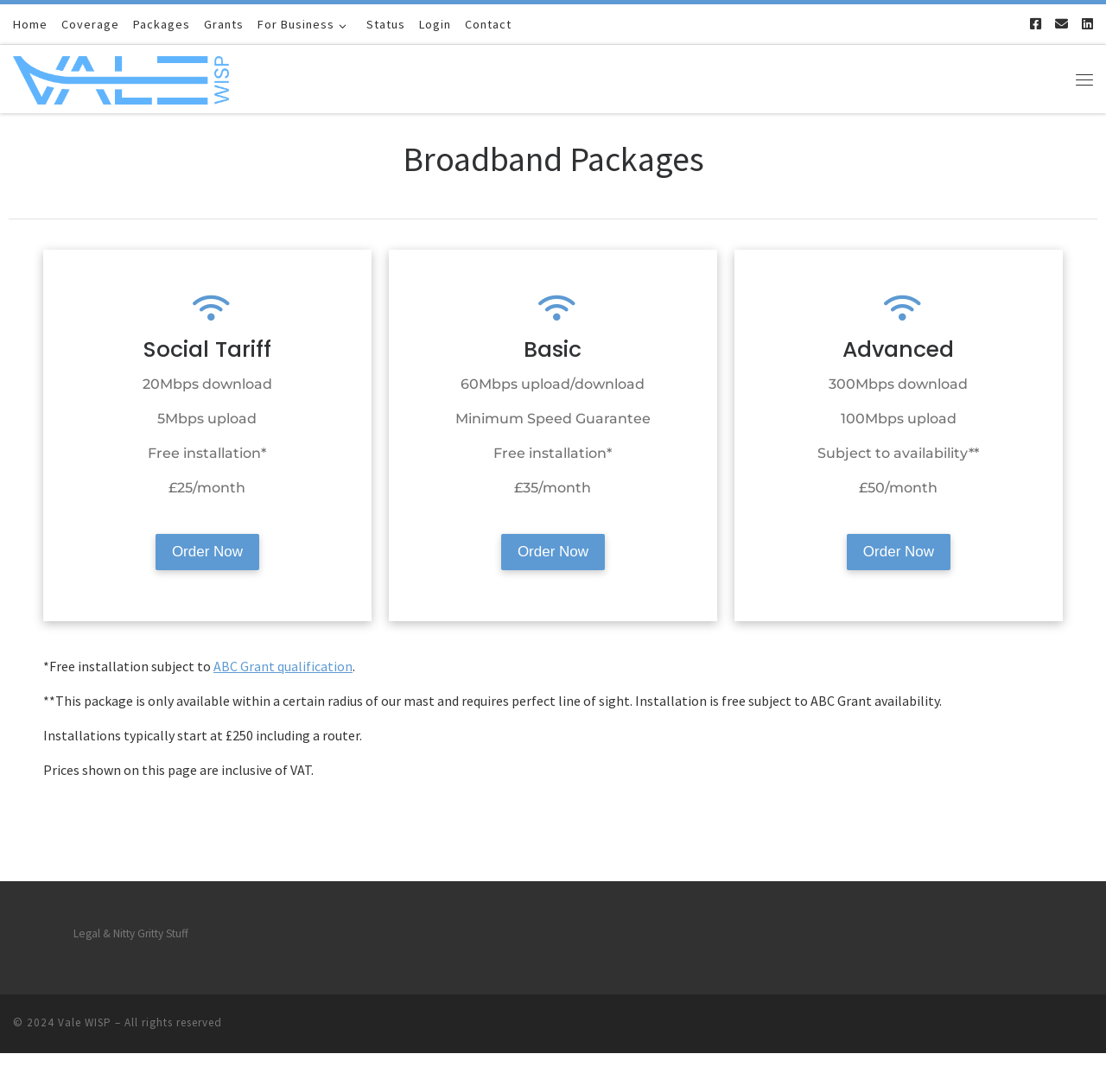What is the upload speed of the 'Basic' package?
Please answer the question with as much detail as possible using the screenshot.

I found the upload speed of the 'Basic' package by looking at the text '60Mbps upload/download' under the 'Basic' heading.